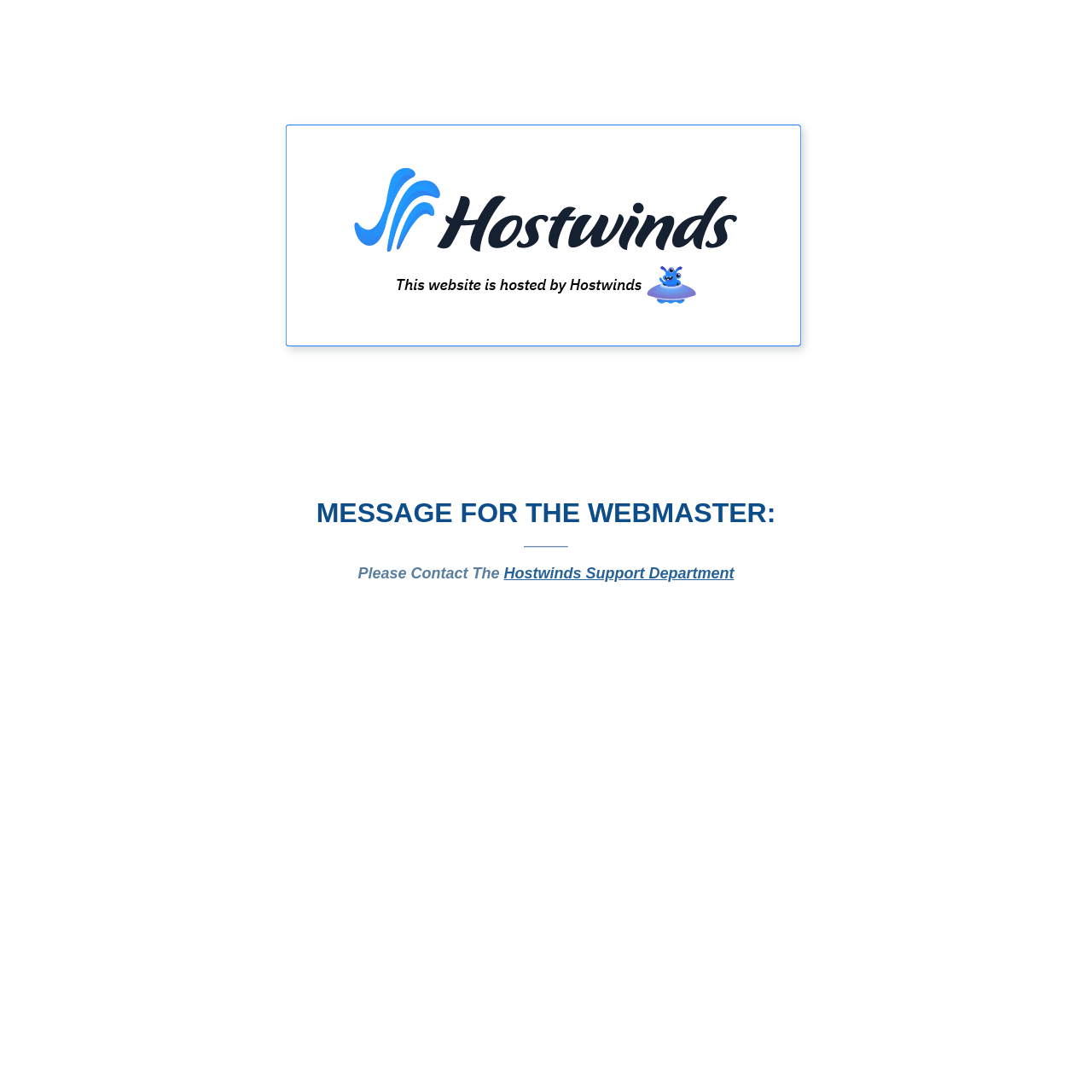Extract the main title from the webpage.

MESSAGE FOR THE WEBMASTER: